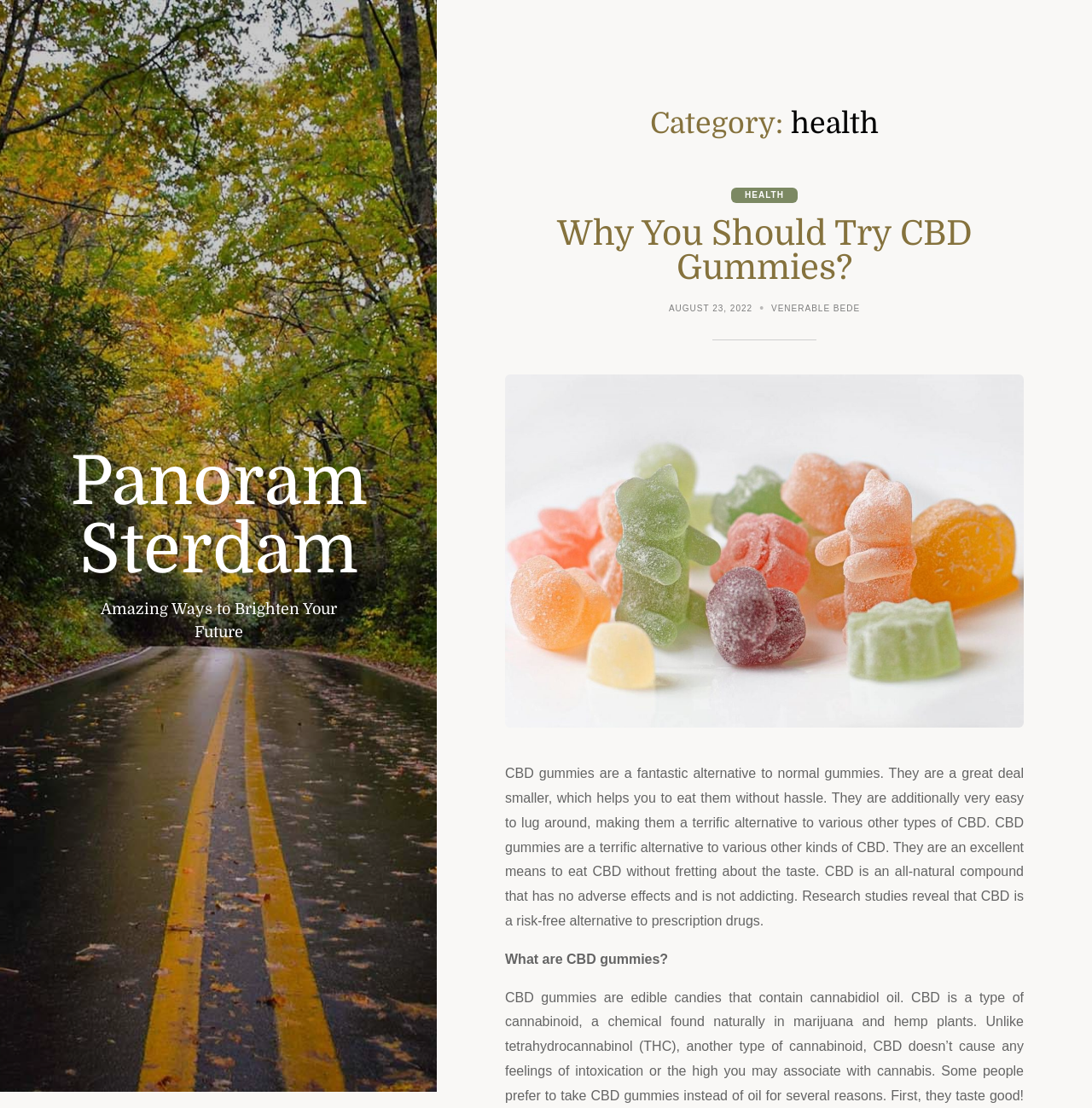Identify the bounding box for the given UI element using the description provided. Coordinates should be in the format (top-left x, top-left y, bottom-right x, bottom-right y) and must be between 0 and 1. Here is the description: Back

None